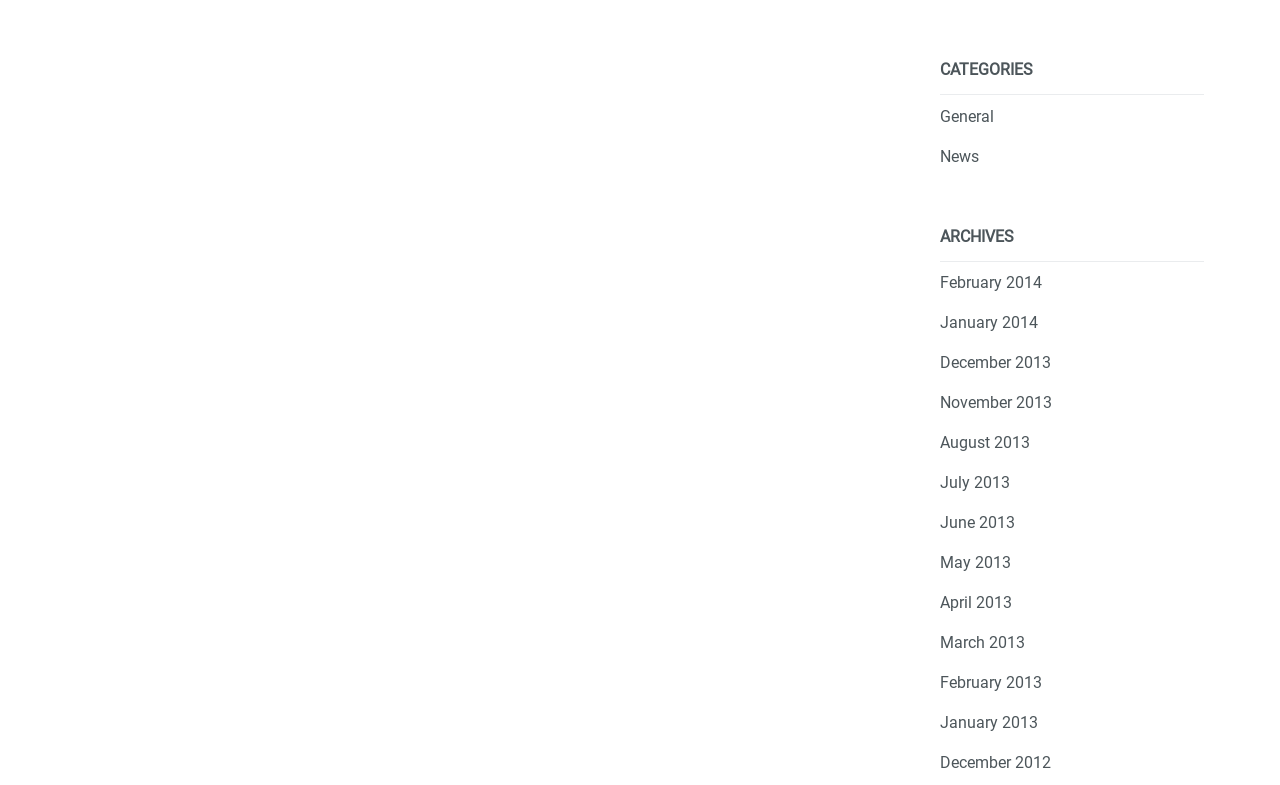Kindly determine the bounding box coordinates for the clickable area to achieve the given instruction: "browse news".

[0.734, 0.187, 0.765, 0.211]